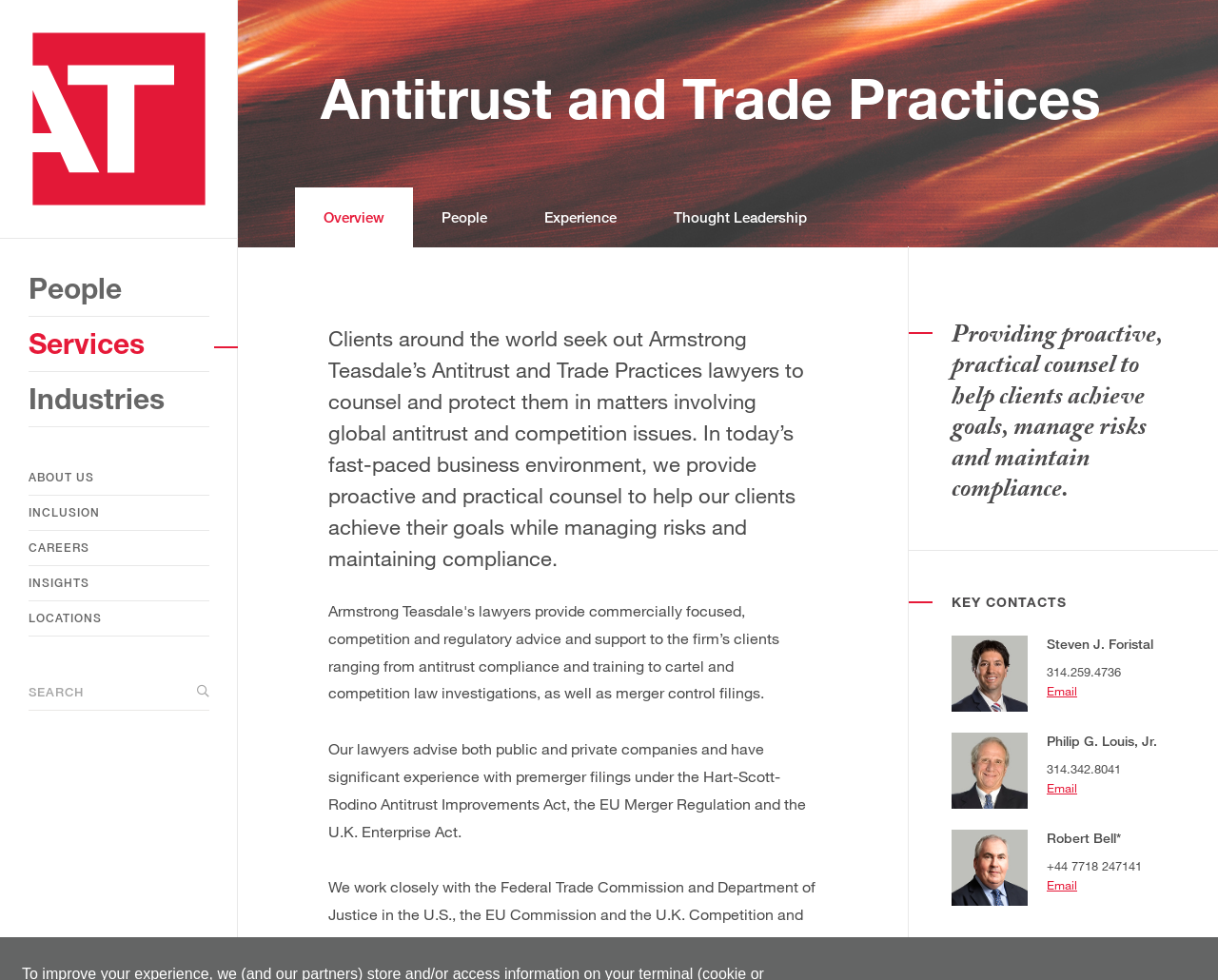Locate the bounding box coordinates of the element that should be clicked to fulfill the instruction: "Read about Experience".

[0.423, 0.191, 0.53, 0.252]